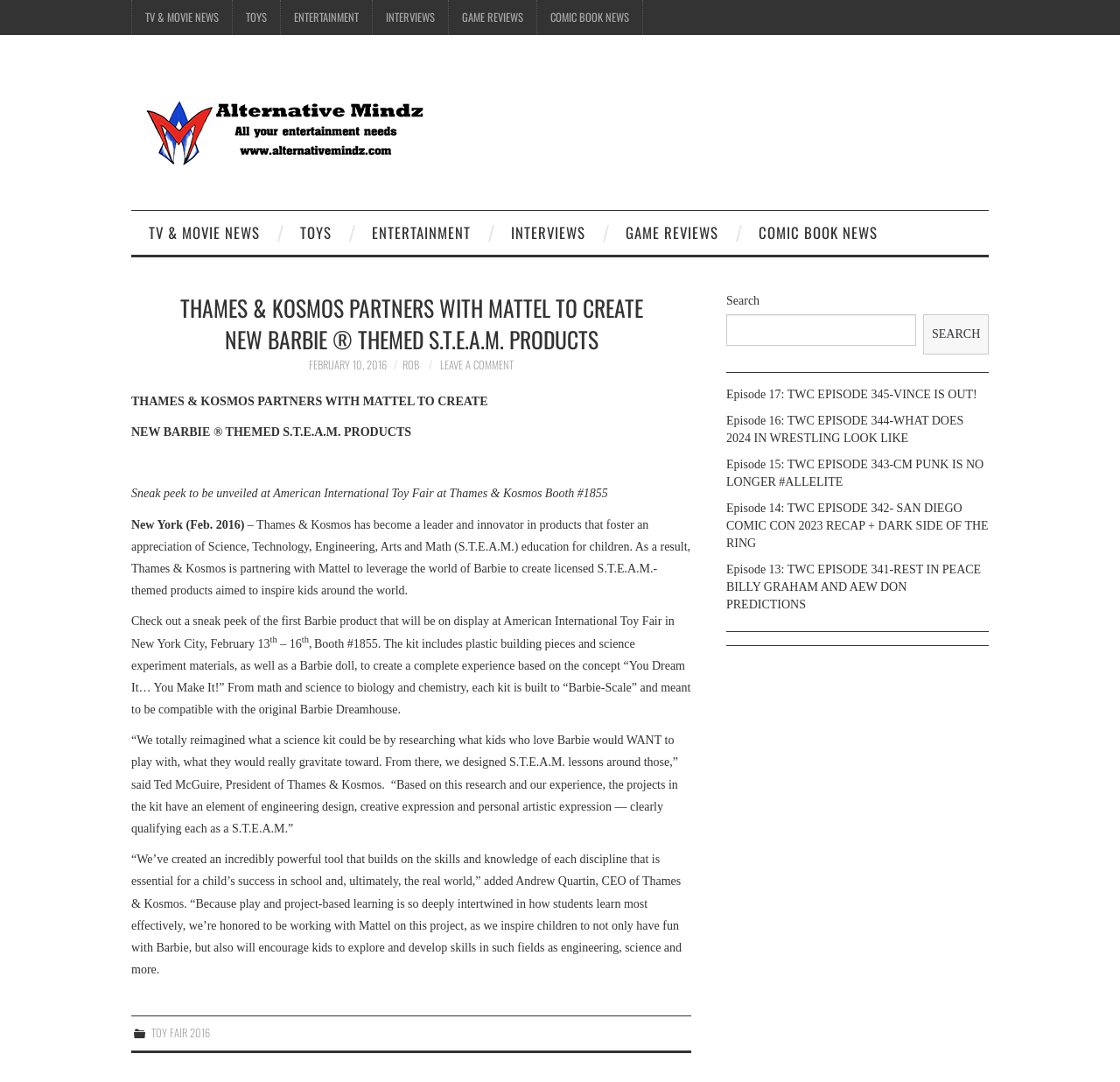Answer the question in a single word or phrase:
What is the name of the company partnering with Mattel?

Thames & Kosmos